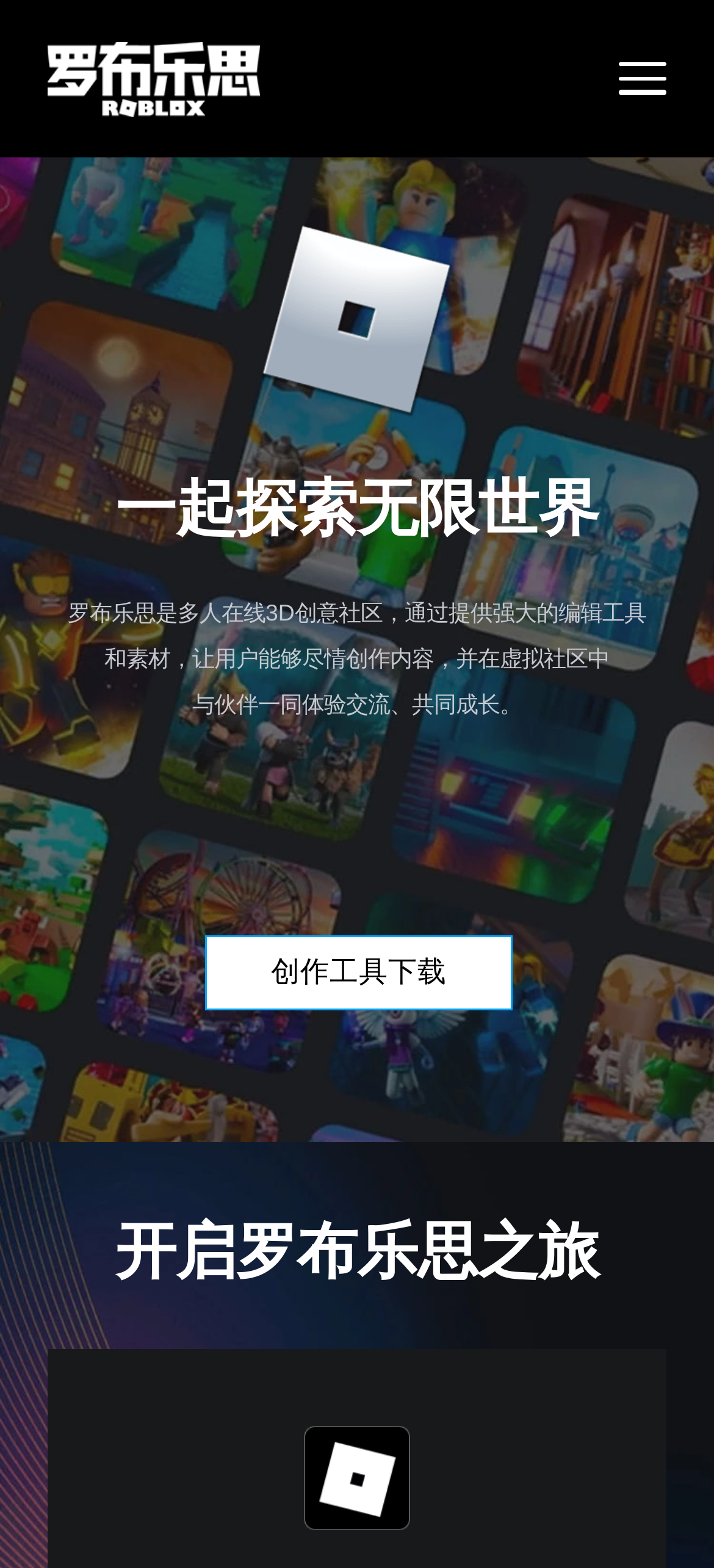Locate the bounding box coordinates of the UI element described by: "Contact your hosting provider". The bounding box coordinates should consist of four float numbers between 0 and 1, i.e., [left, top, right, bottom].

None